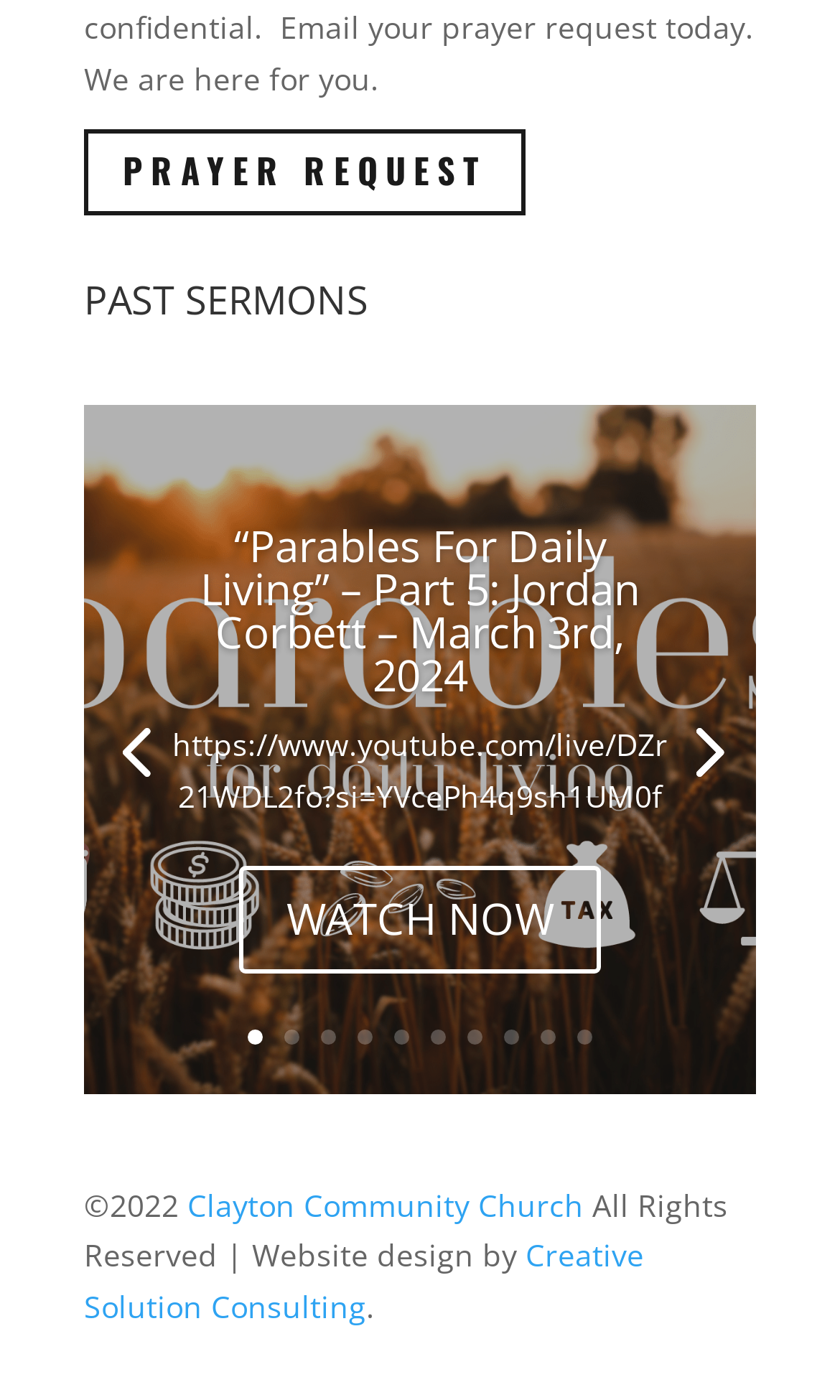Provide a short answer using a single word or phrase for the following question: 
How many sermon links are available?

10